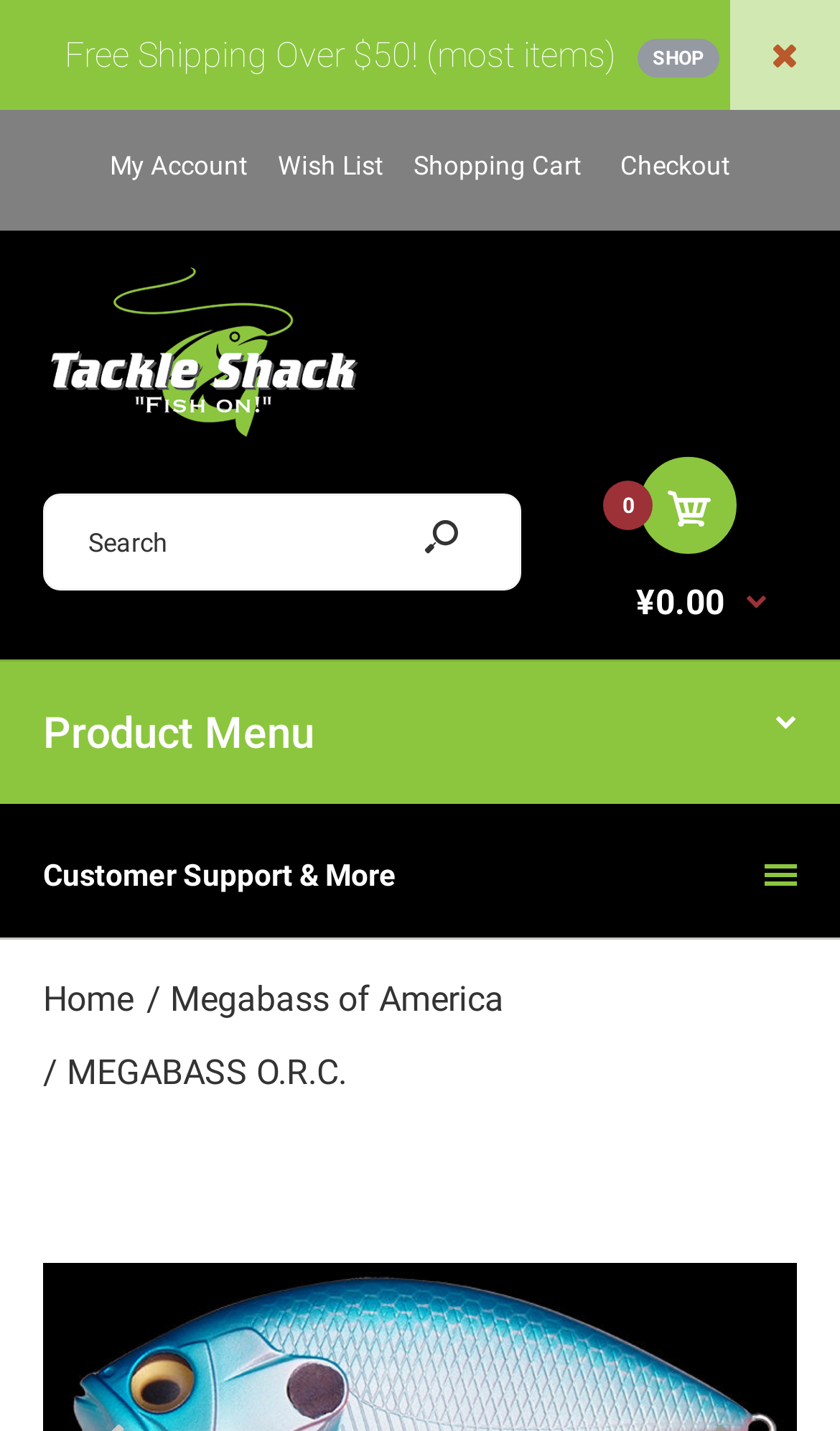How many search boxes are there?
Provide an in-depth answer to the question, covering all aspects.

The answer can be found by counting the number of searchbox elements, which is only one, located under the search element with a bounding box of [0.051, 0.345, 0.62, 0.413].